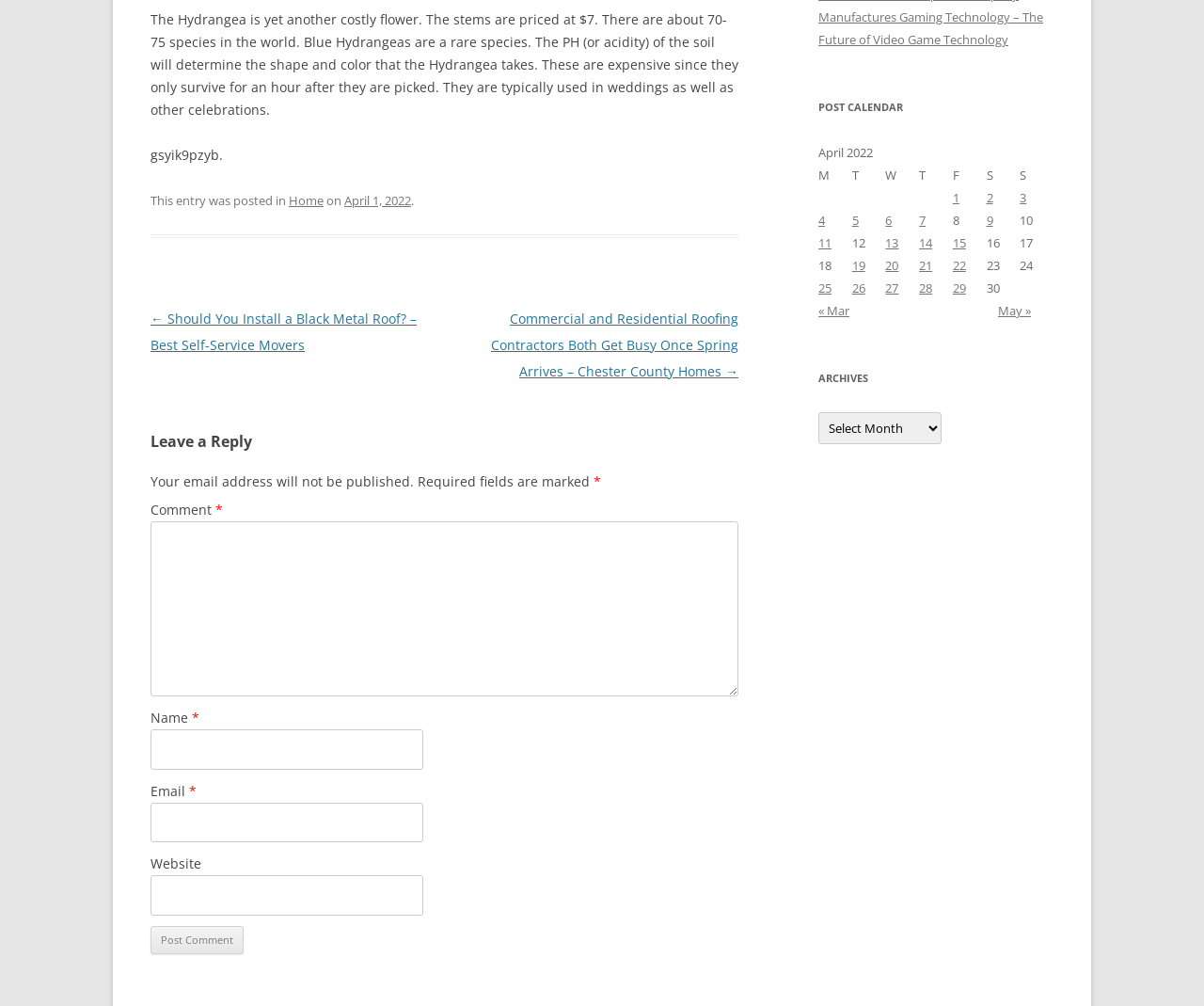Provide the bounding box coordinates for the UI element that is described by this text: "parent_node: Name * name="author"". The coordinates should be in the form of four float numbers between 0 and 1: [left, top, right, bottom].

[0.125, 0.725, 0.351, 0.765]